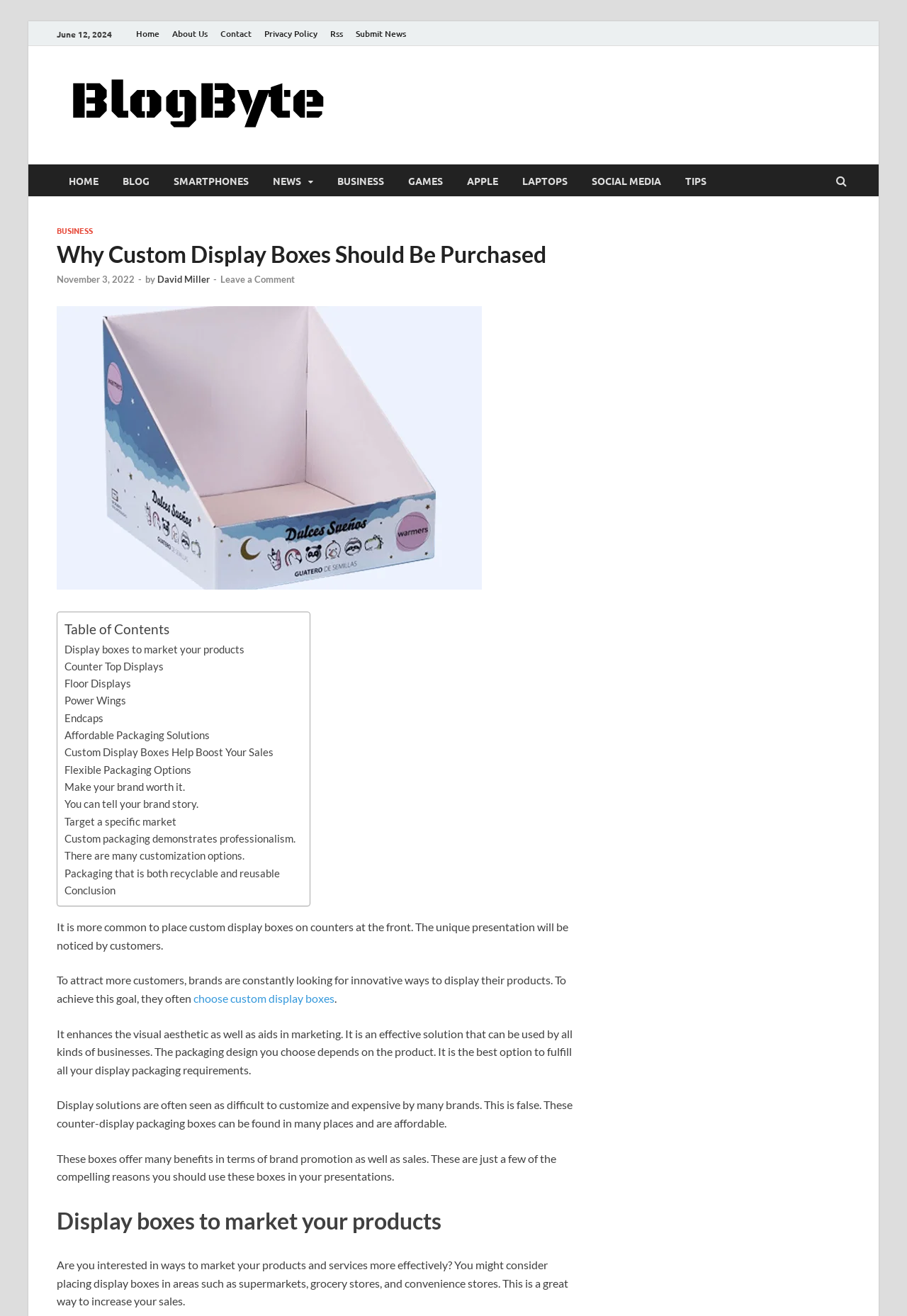What is the purpose of custom display boxes?
Please respond to the question with a detailed and thorough explanation.

The text suggests that custom display boxes are used to attract more customers, as stated in the sentence 'To attract more customers, brands are constantly looking for innovative ways to display their products.' This implies that the purpose of custom display boxes is to draw attention to the products being displayed.